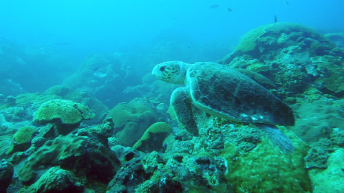Where is the coral reef located?
Answer with a single word or phrase by referring to the visual content.

West Flower Garden Bank